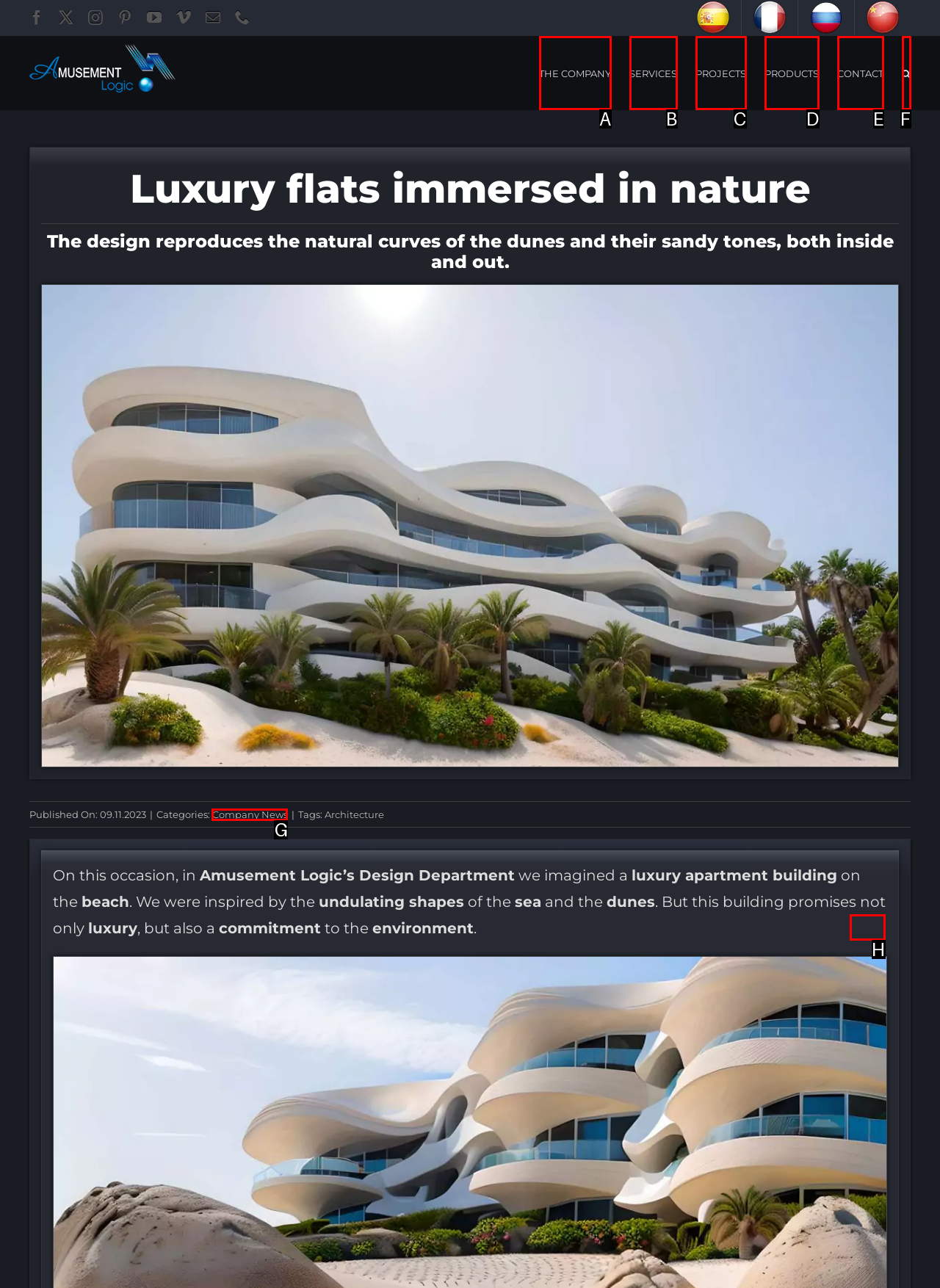Given the description: Go to Top, pick the option that matches best and answer with the corresponding letter directly.

H